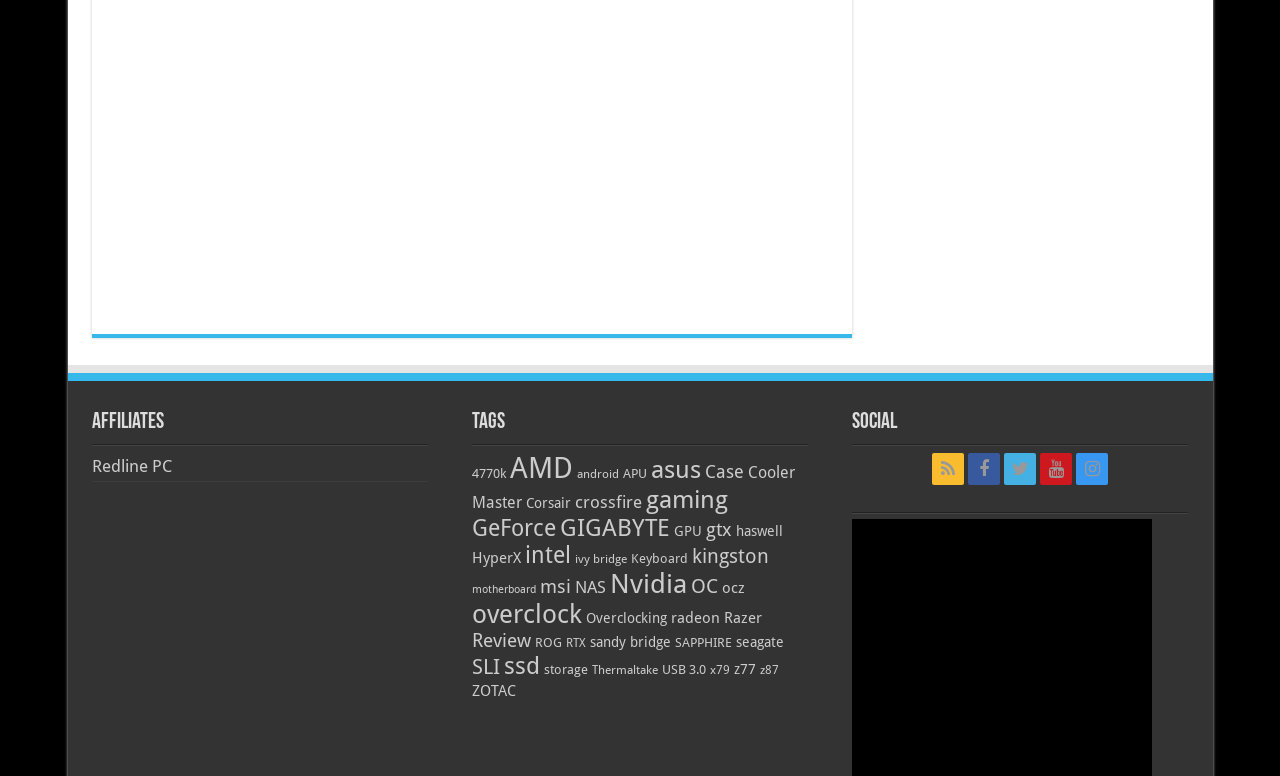Please respond in a single word or phrase: 
How many social media links are there?

5